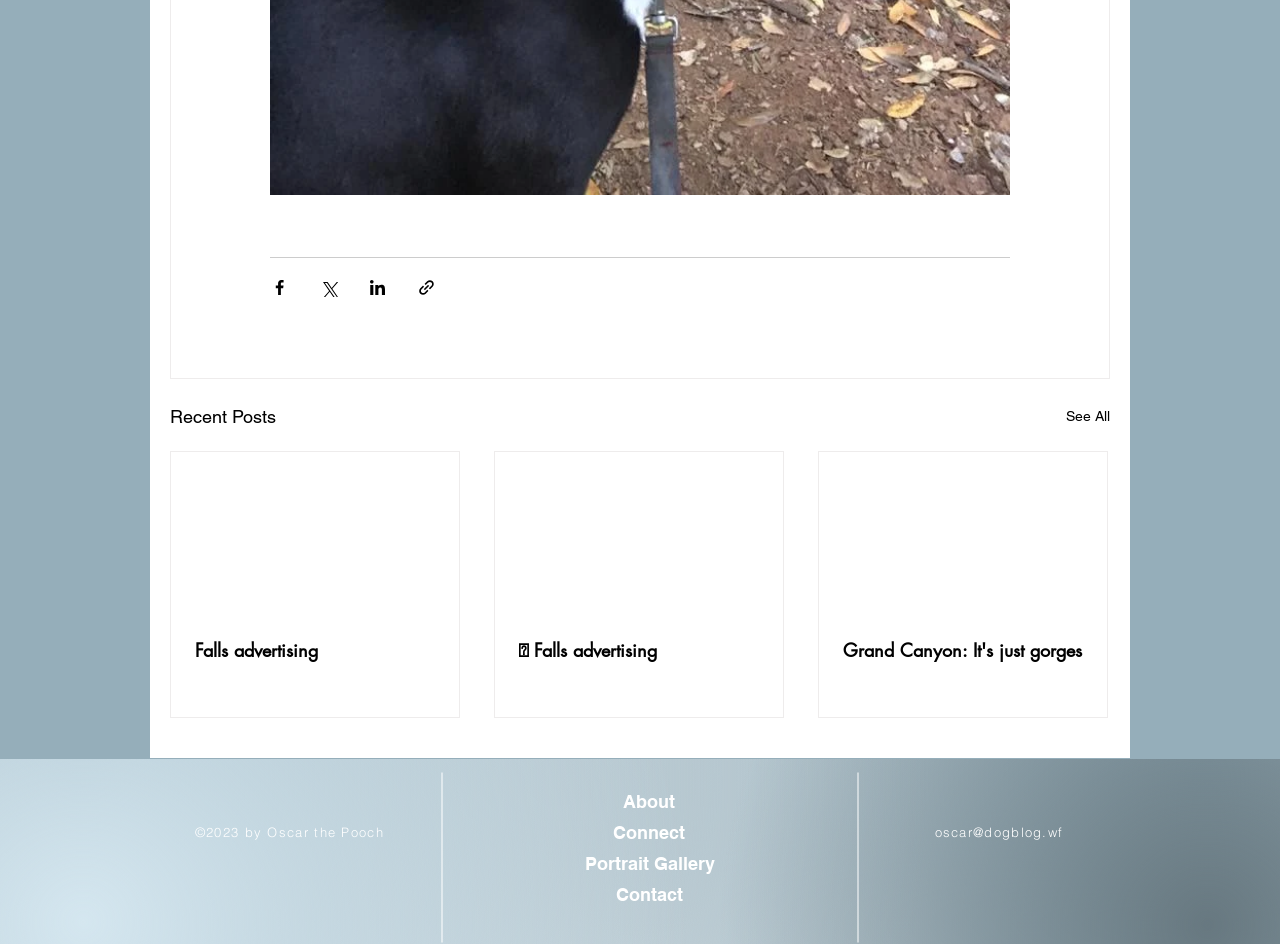Give a one-word or phrase response to the following question: What is the copyright year mentioned at the bottom?

2023